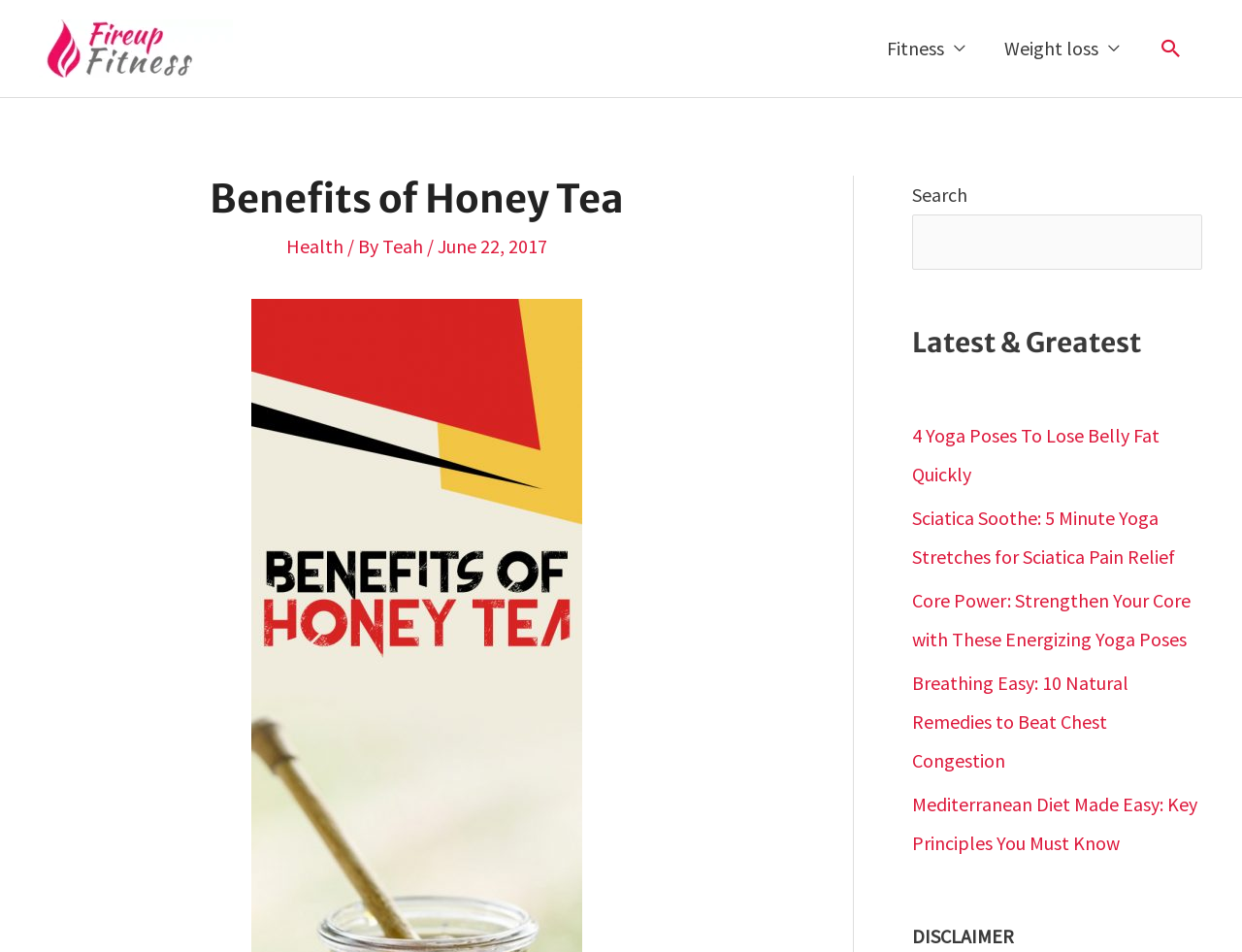Determine the bounding box for the UI element that matches this description: "Weight loss".

[0.793, 0.0, 0.917, 0.102]